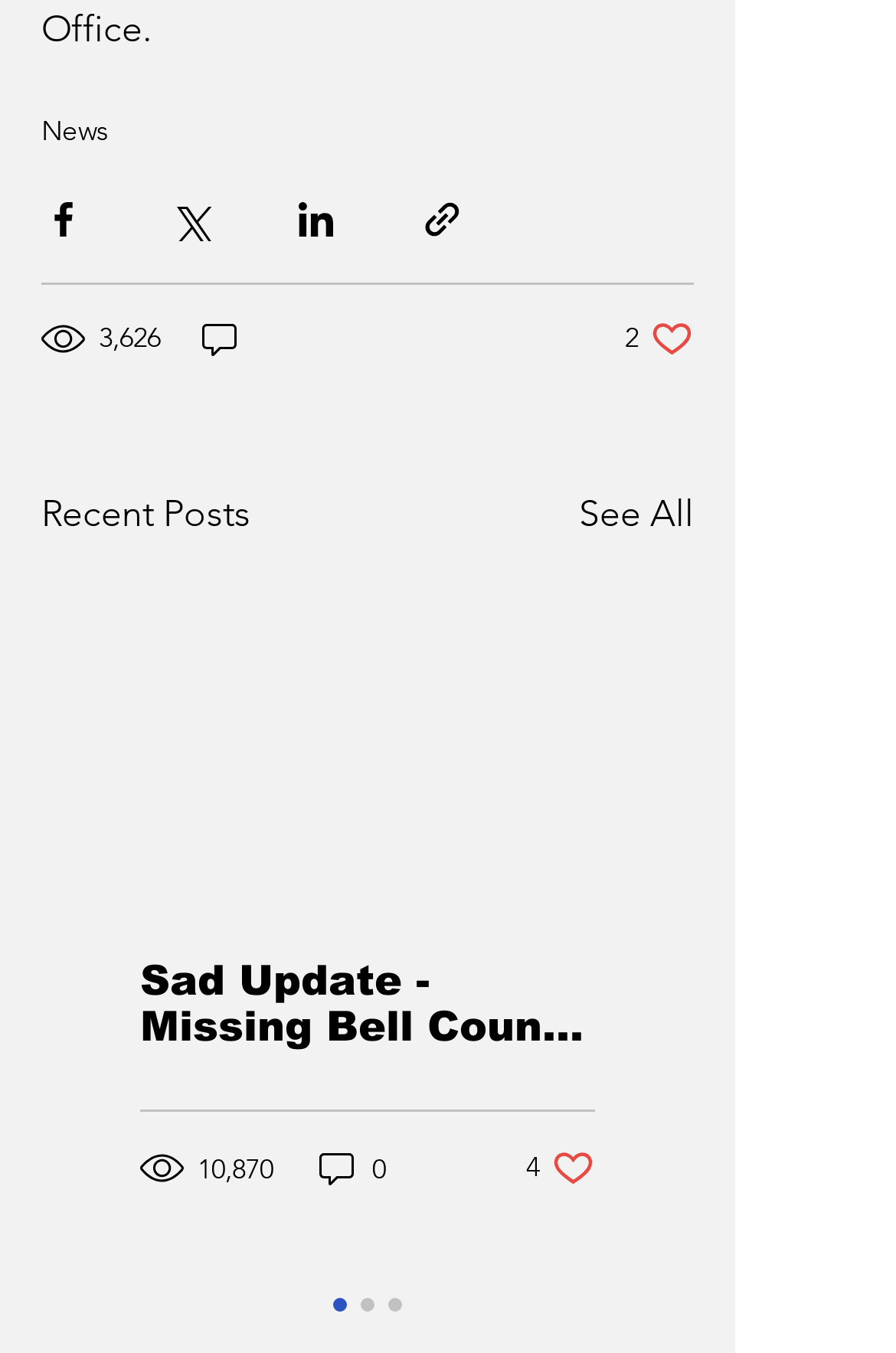Can you show the bounding box coordinates of the region to click on to complete the task described in the instruction: "Share via Facebook"?

[0.046, 0.146, 0.095, 0.178]